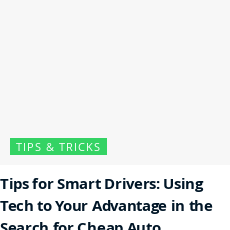Generate a descriptive account of all visible items and actions in the image.

The image features a vibrant green button labeled "TIPS & TRICKS," highlighting a section dedicated to offering insightful advice for drivers. Below the button, the title reads, "Tips for Smart Drivers: Using Tech to Your Advantage in the Search for Cheap Auto Insurance in Orlando." This section aims to provide practical guidance on leveraging technology for cost-effective insurance solutions, reflecting a modern approach to auto insurance shopping. The design emphasizes accessibility and clarity, ensuring easy navigation for readers seeking valuable tips in the realm of auto insurance.